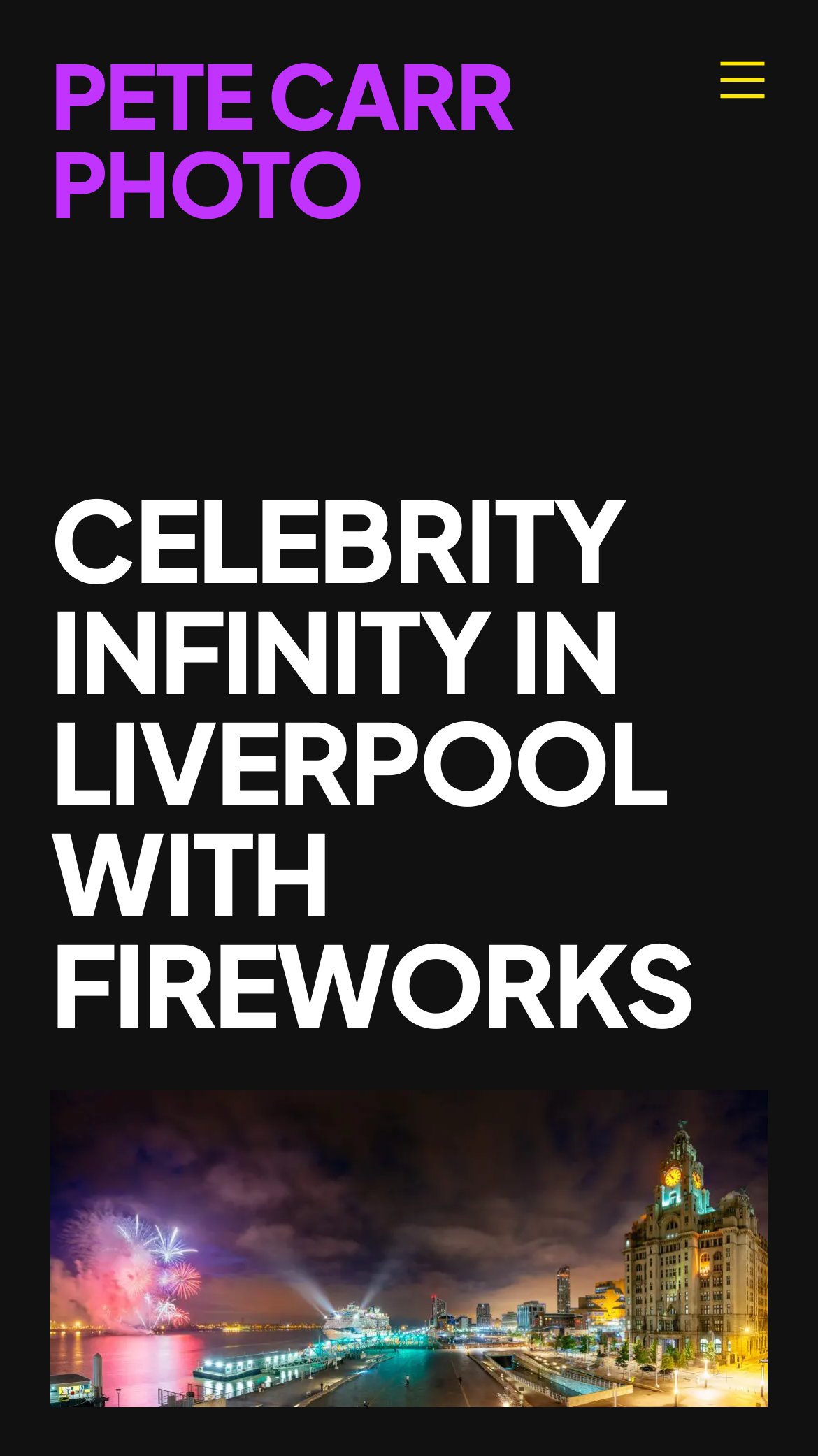What is the name of the photographer?
Provide a one-word or short-phrase answer based on the image.

Pete Carr